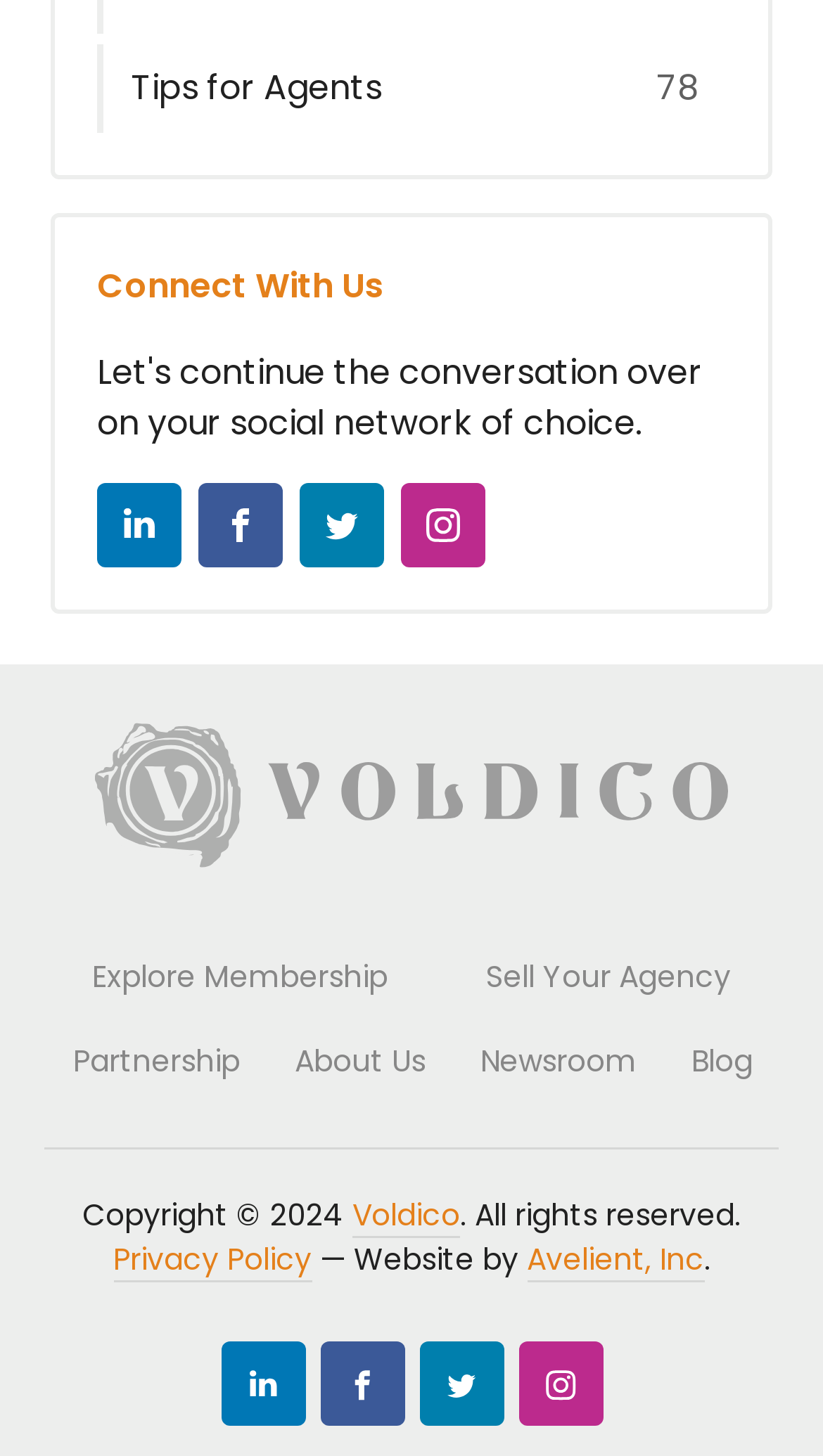Find the bounding box coordinates for the UI element that matches this description: "Tips for Agents 78".

[0.126, 0.031, 0.882, 0.092]